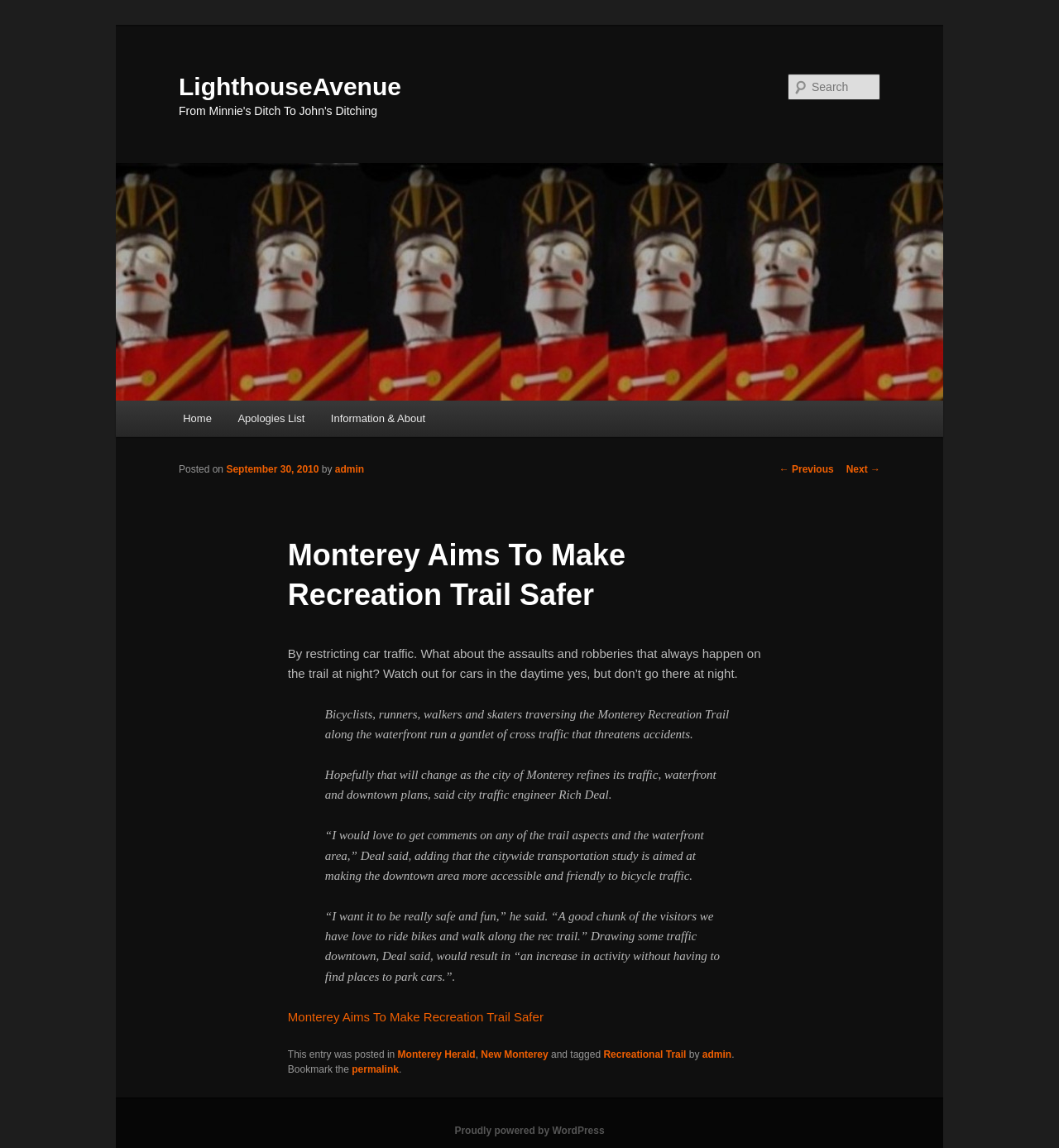Based on what you see in the screenshot, provide a thorough answer to this question: Who is the author of the article?

I found the answer by looking at the link 'admin' which is mentioned as the author of the article in the footer section.